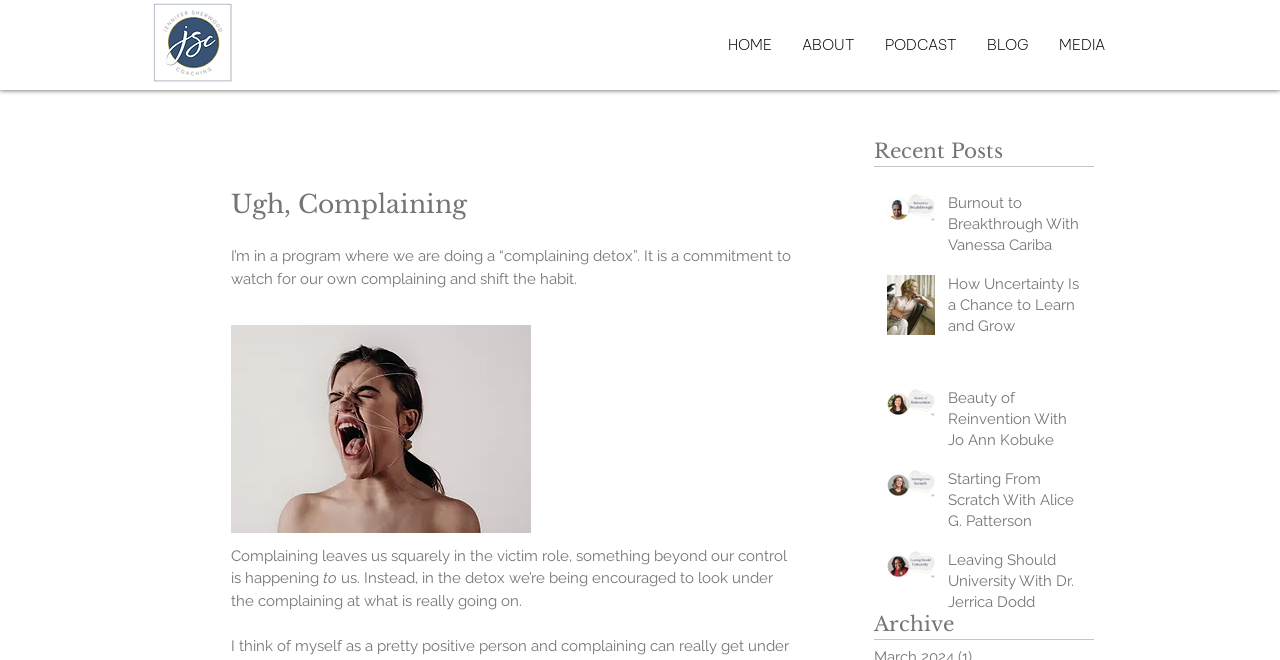Locate the bounding box coordinates of the clickable part needed for the task: "View the Archive section".

[0.683, 0.924, 0.855, 0.968]